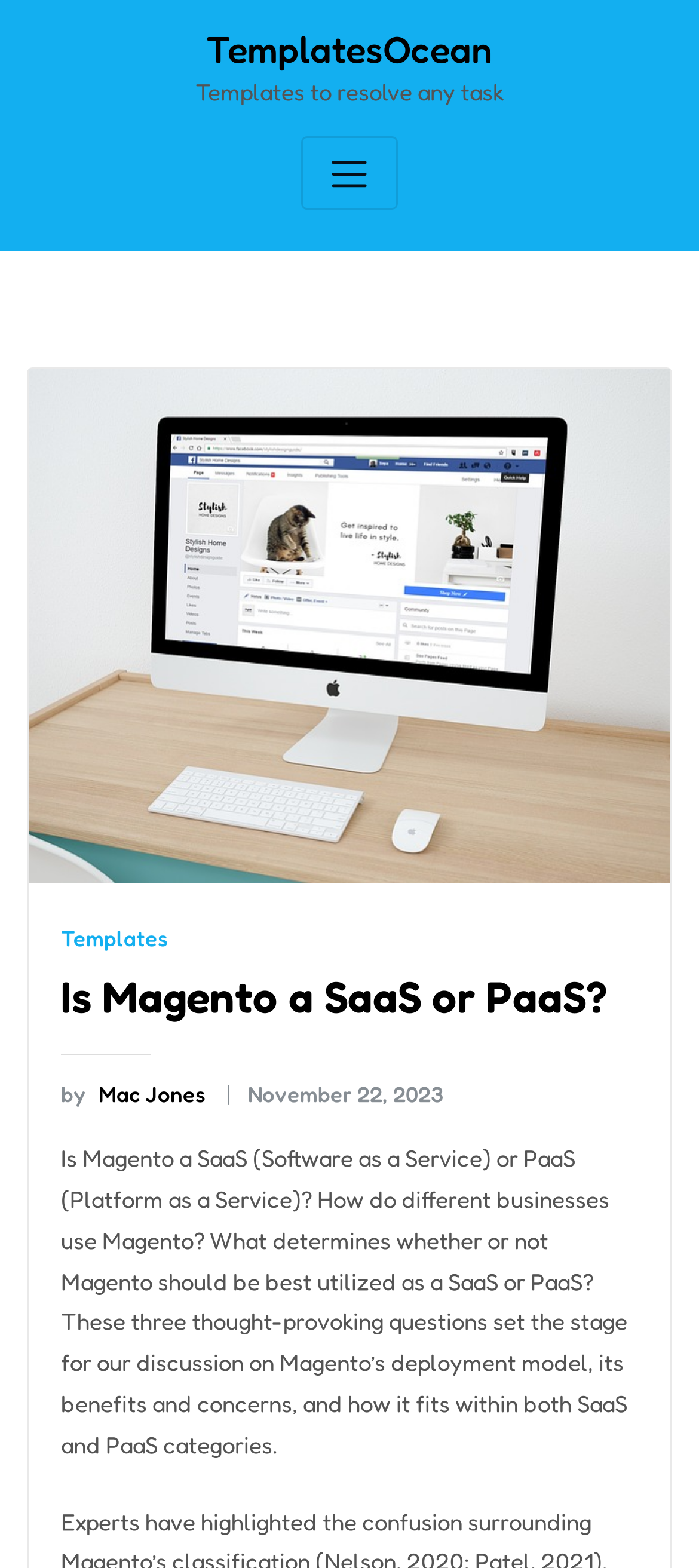From the element description: "by Mac Jones", extract the bounding box coordinates of the UI element. The coordinates should be expressed as four float numbers between 0 and 1, in the order [left, top, right, bottom].

[0.087, 0.689, 0.295, 0.706]